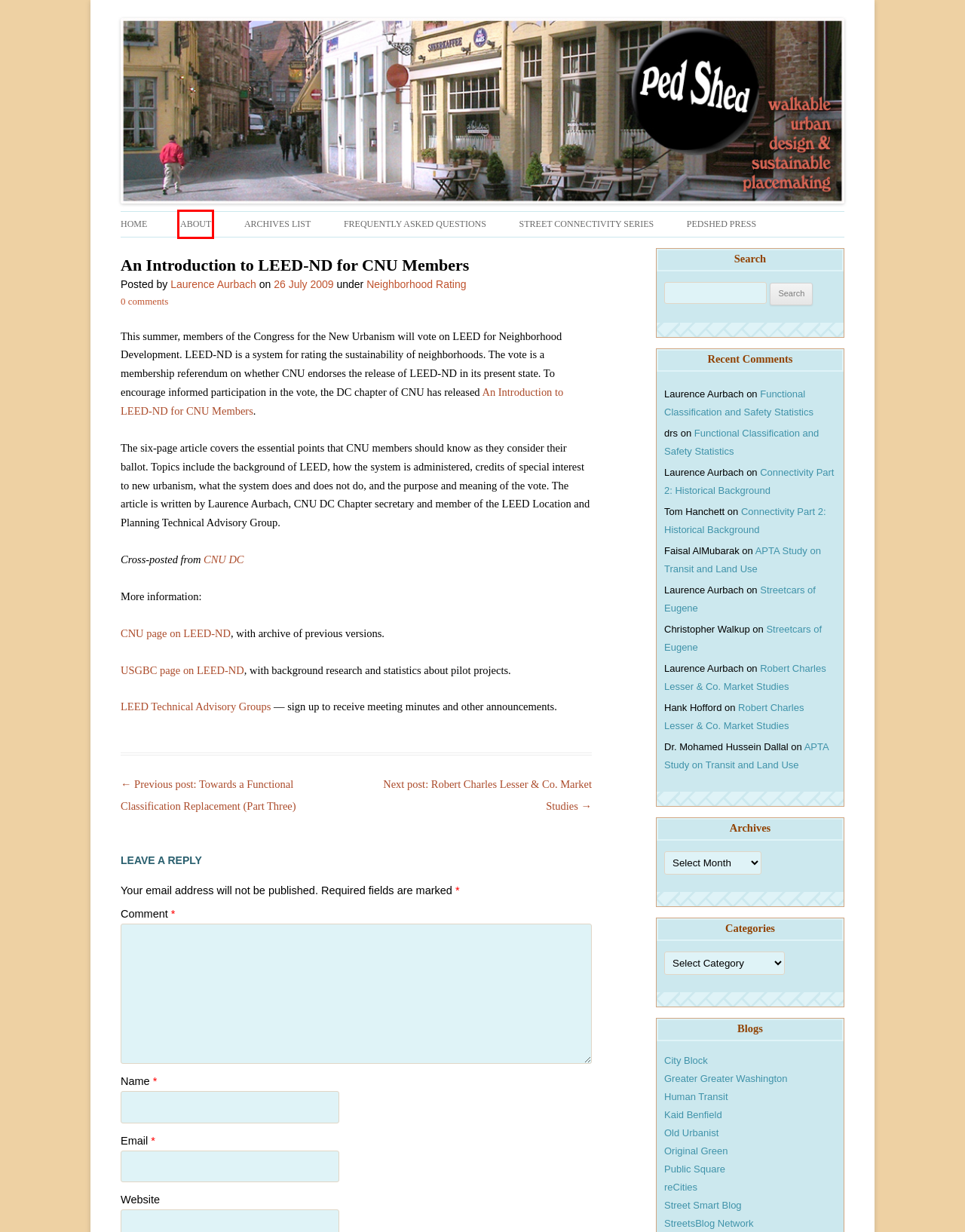You have a screenshot of a webpage with an element surrounded by a red bounding box. Choose the webpage description that best describes the new page after clicking the element inside the red bounding box. Here are the candidates:
A. Streetcars of Eugene | Ped Shed
B. Frequently asked questions | Ped Shed
C. Neighborhood Rating | Ped Shed
D. Greater Greater Washington
E. About this website | Ped Shed
F. Laurence Aurbach | Ped Shed
G. Connectivity Part 2: Historical Background | Ped Shed
H. Home | cnu-dc-chapter

E